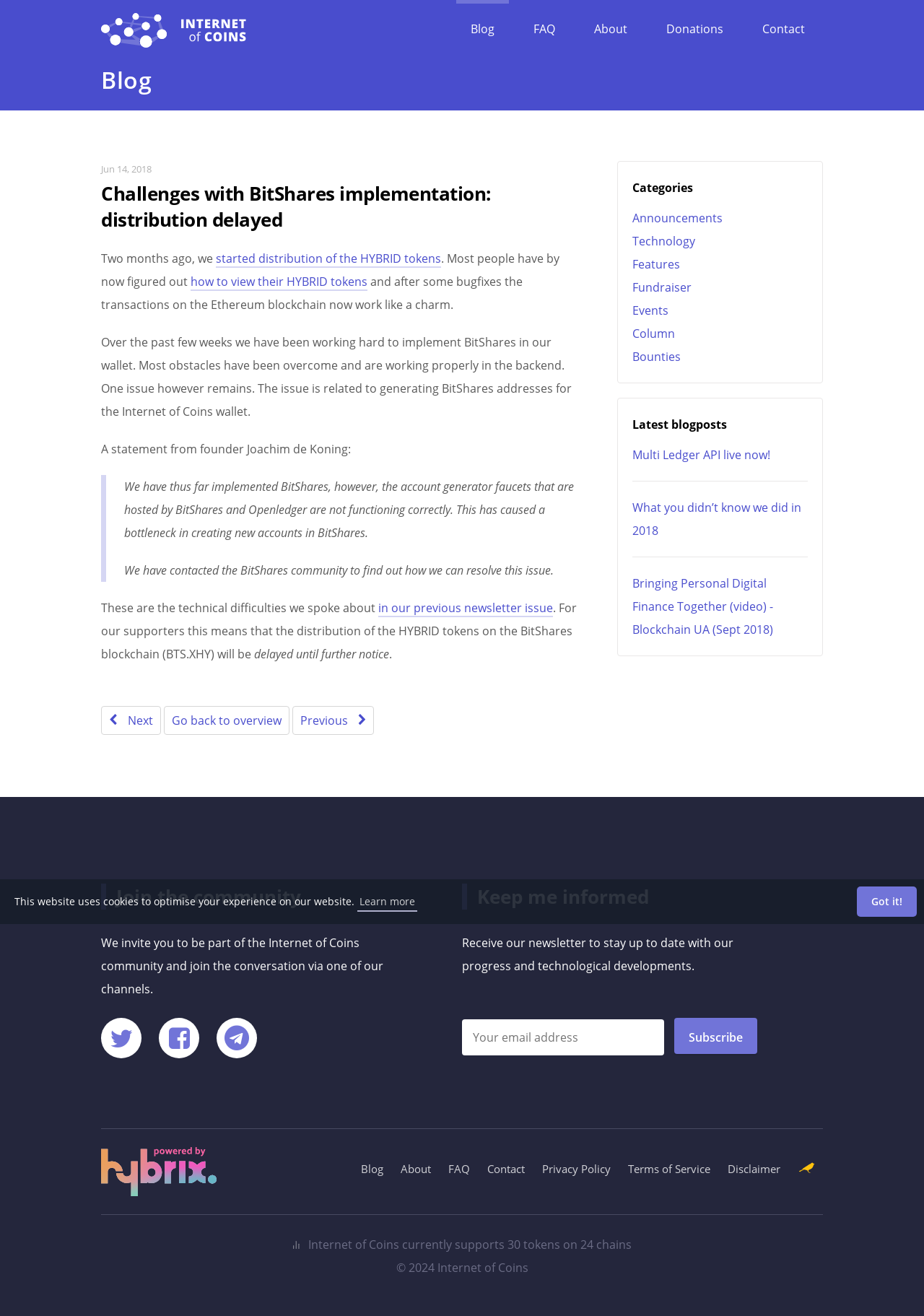How many tokens does Internet of Coins currently support?
Please craft a detailed and exhaustive response to the question.

I obtained the answer by looking at the text 'Internet of Coins currently supports 30 tokens on 24 chains' at the bottom of the webpage, which provides the information about the number of tokens supported by Internet of Coins.